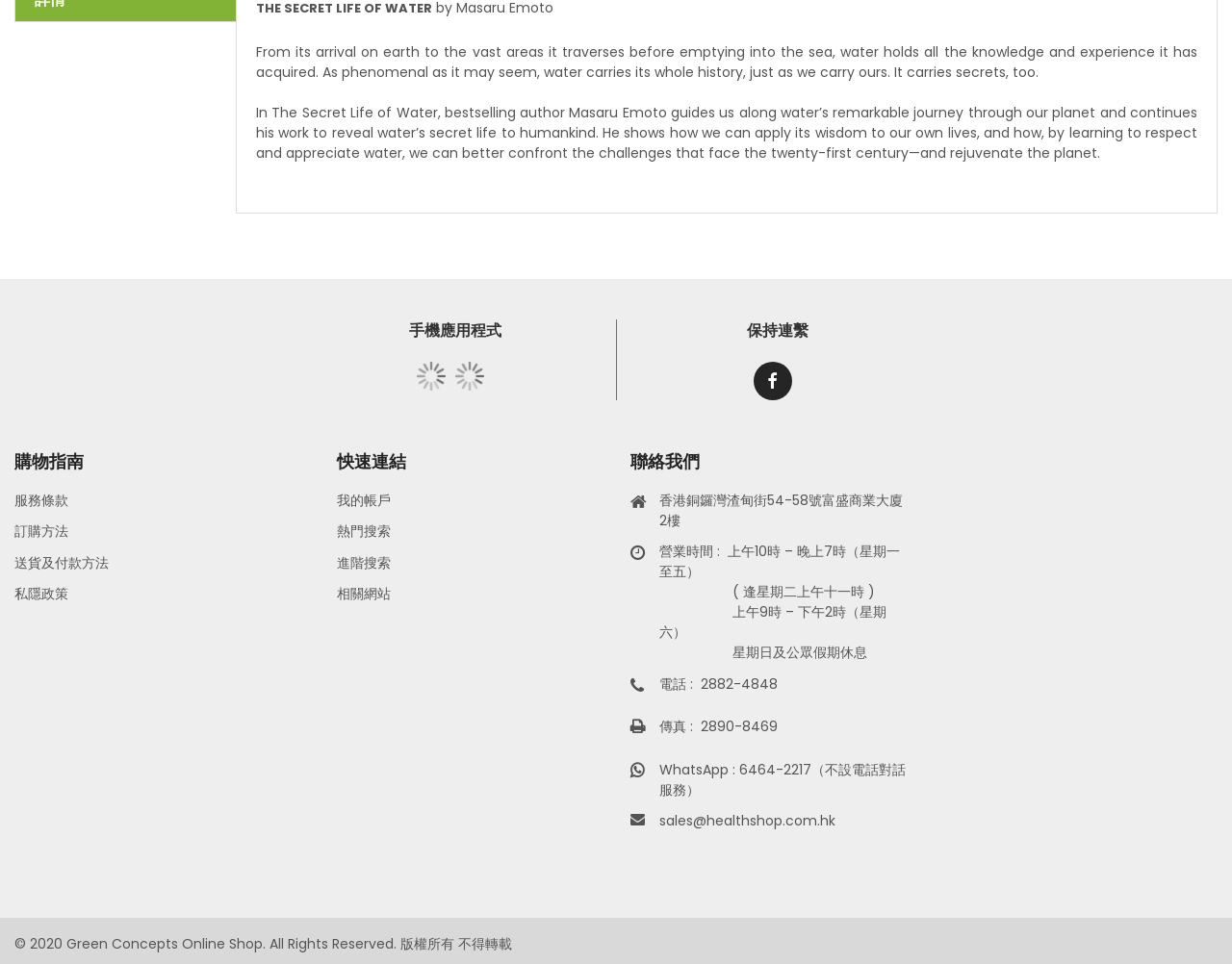Respond with a single word or phrase to the following question: What is the phone number?

2882-4848